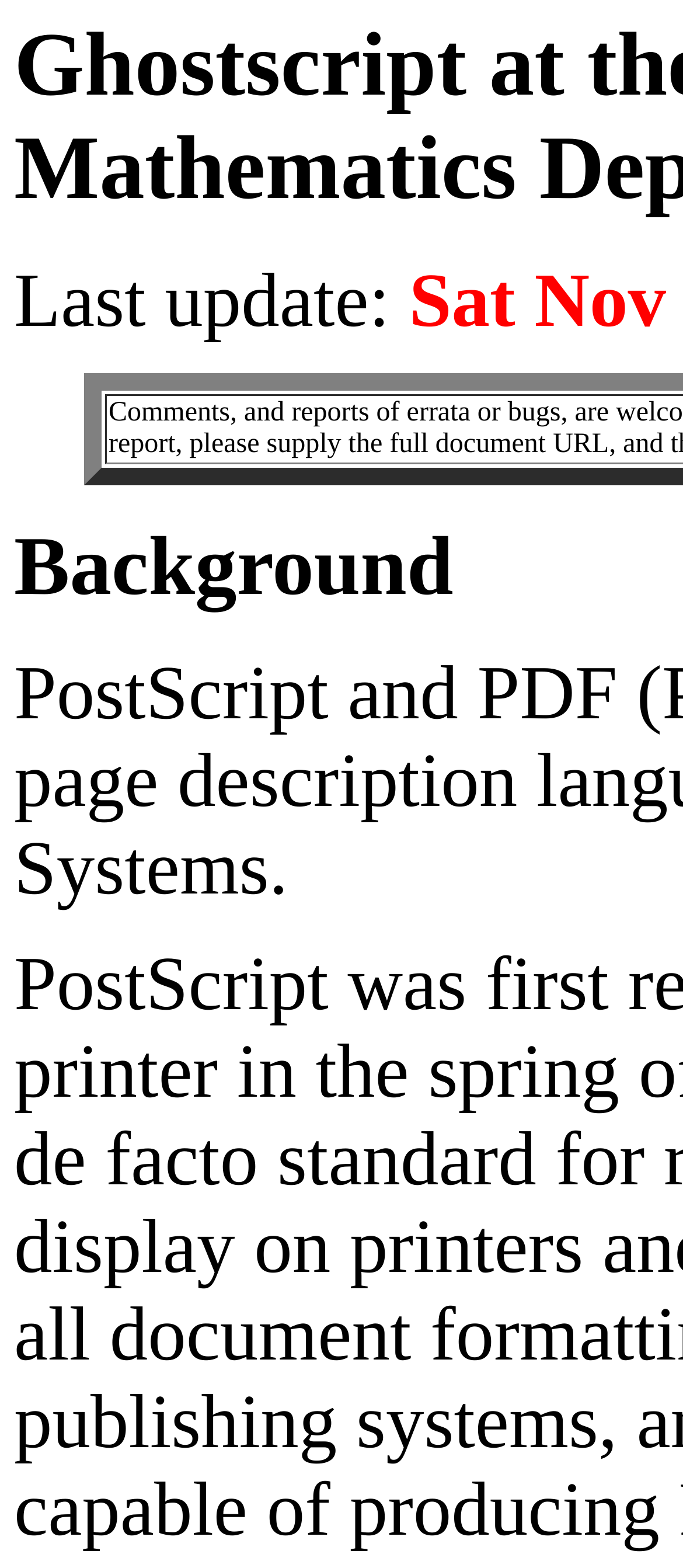What is the main heading of this webpage? Please extract and provide it.

Ghostscript at the University of Utah Mathematics Department